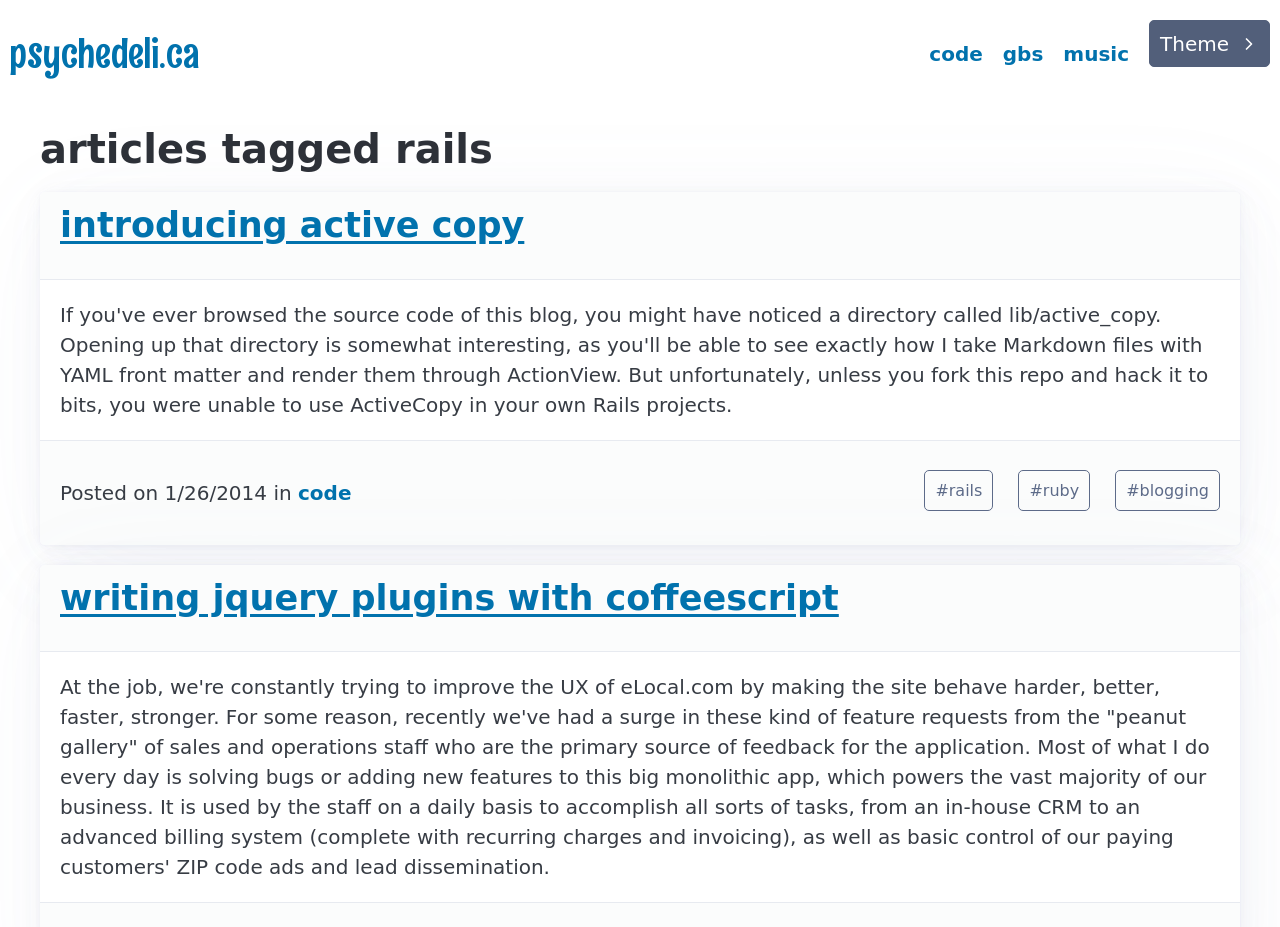Specify the bounding box coordinates of the area to click in order to execute this command: 'view articles tagged rails'. The coordinates should consist of four float numbers ranging from 0 to 1, and should be formatted as [left, top, right, bottom].

[0.031, 0.137, 0.969, 0.186]